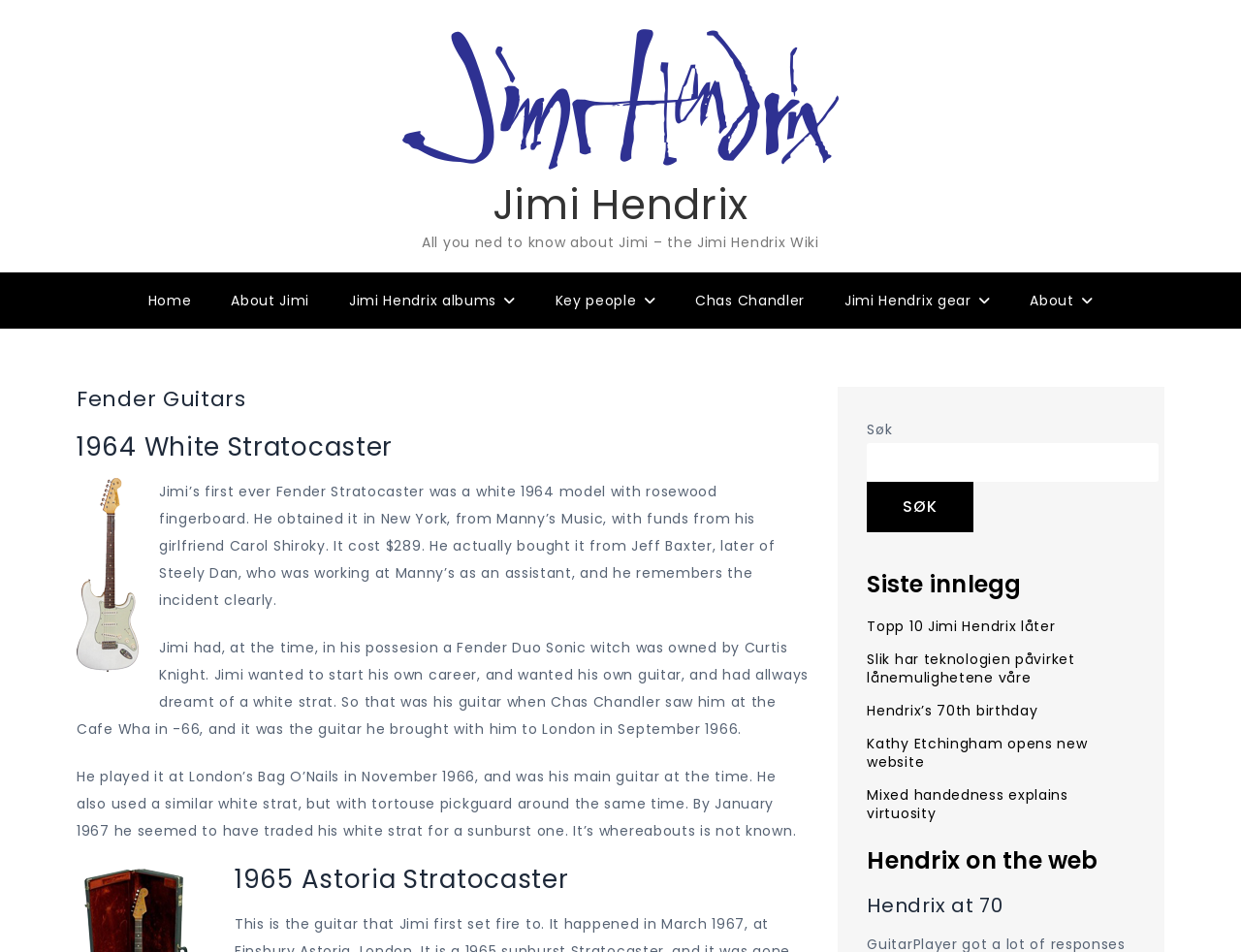Please provide the bounding box coordinates for the element that needs to be clicked to perform the instruction: "Search for something". The coordinates must consist of four float numbers between 0 and 1, formatted as [left, top, right, bottom].

[0.699, 0.465, 0.934, 0.506]